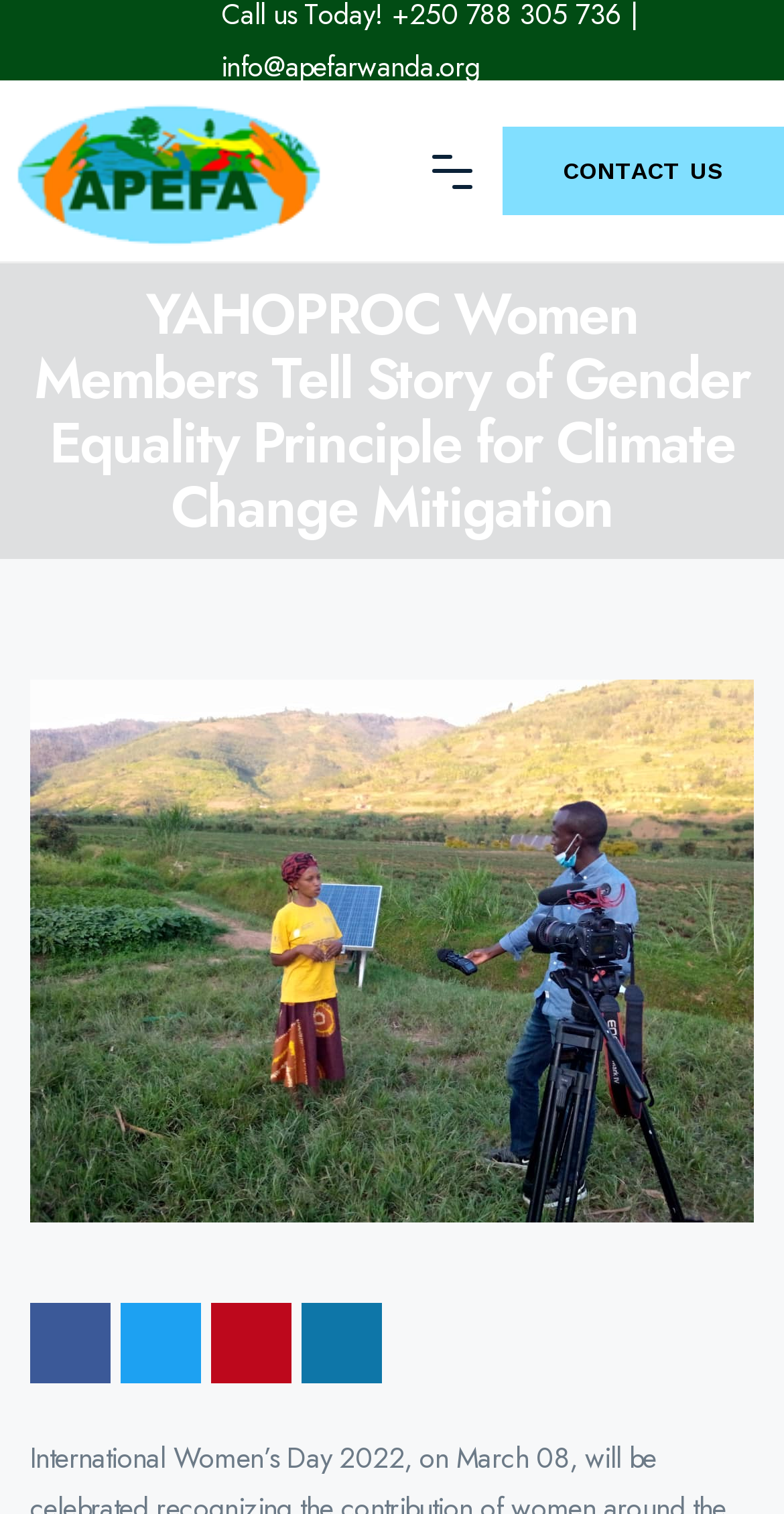What is the purpose of the buttons at the bottom of the main heading?
Carefully examine the image and provide a detailed answer to the question.

I analyzed the buttons at the bottom of the main heading and determined that they are for sharing the content on various social media platforms, including Facebook, Twitter, Pinterest, and Linkedin.